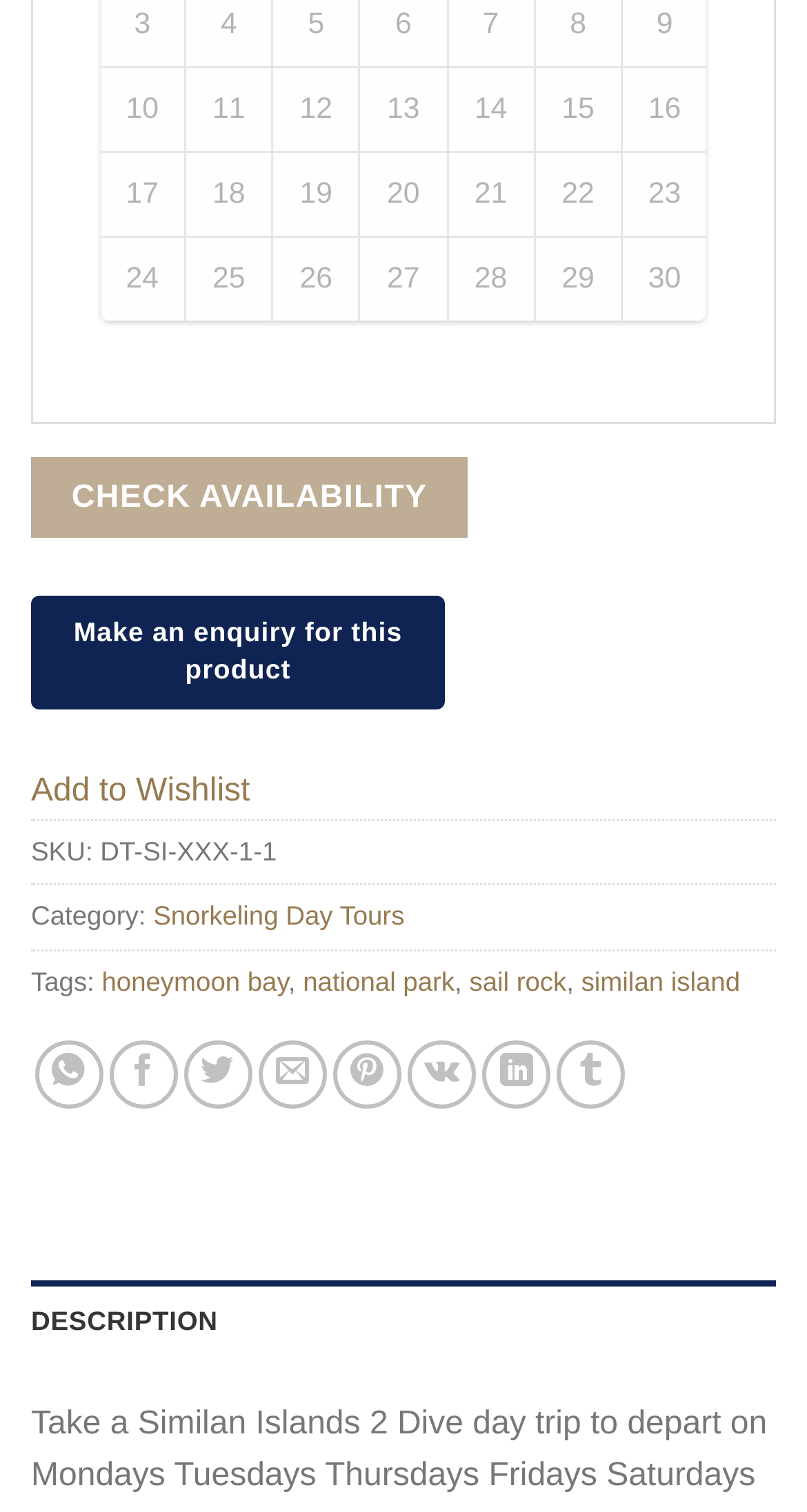How many tabs are there in the tab list?
Give a one-word or short phrase answer based on the image.

1